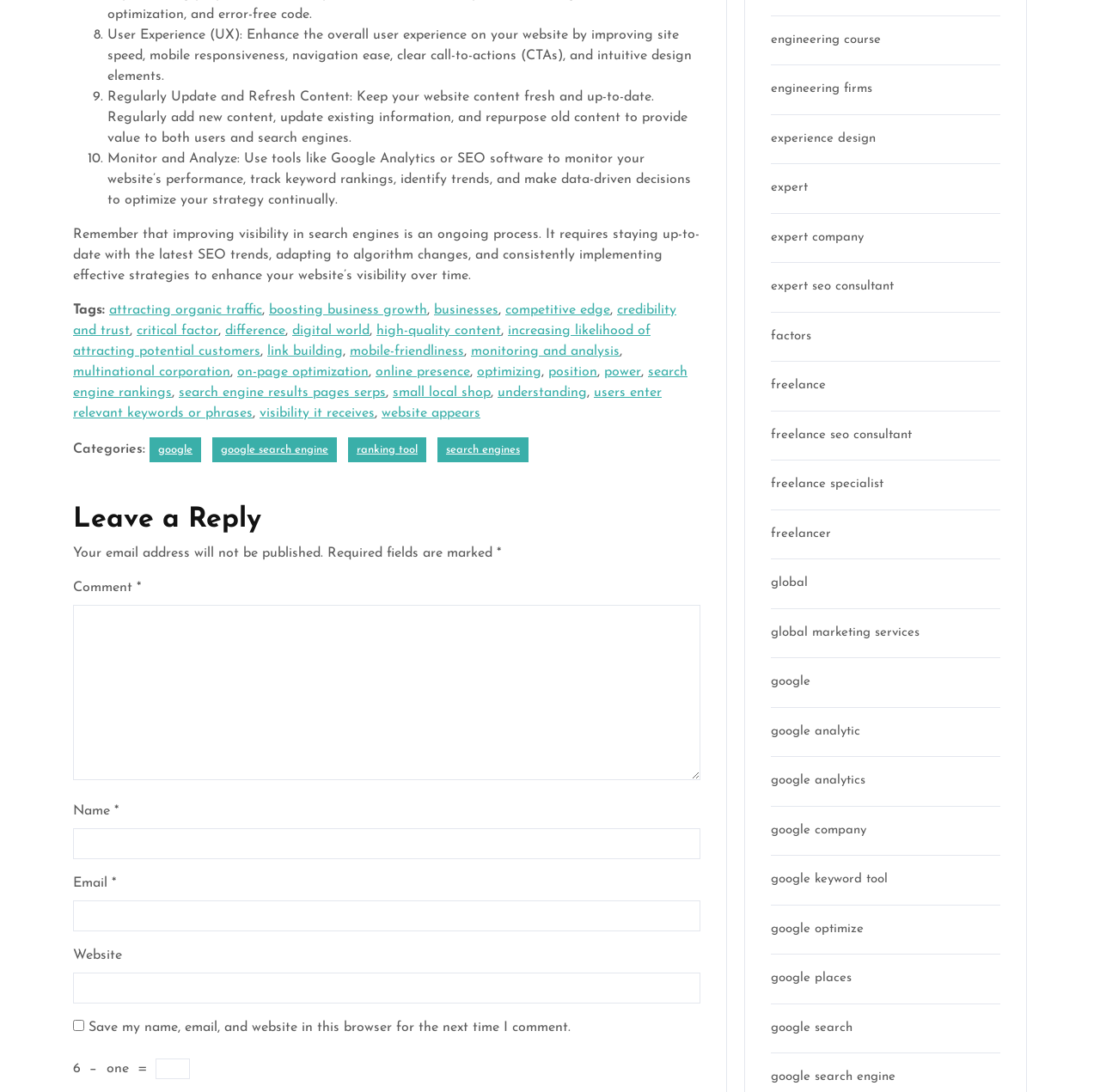Look at the image and write a detailed answer to the question: 
What type of content is listed under 'Categories'?

The 'Categories' section lists various links related to SEO, such as 'google', 'google search engine', 'ranking tool', and 'search engines', indicating that the content listed is related to Search Engine Optimization.